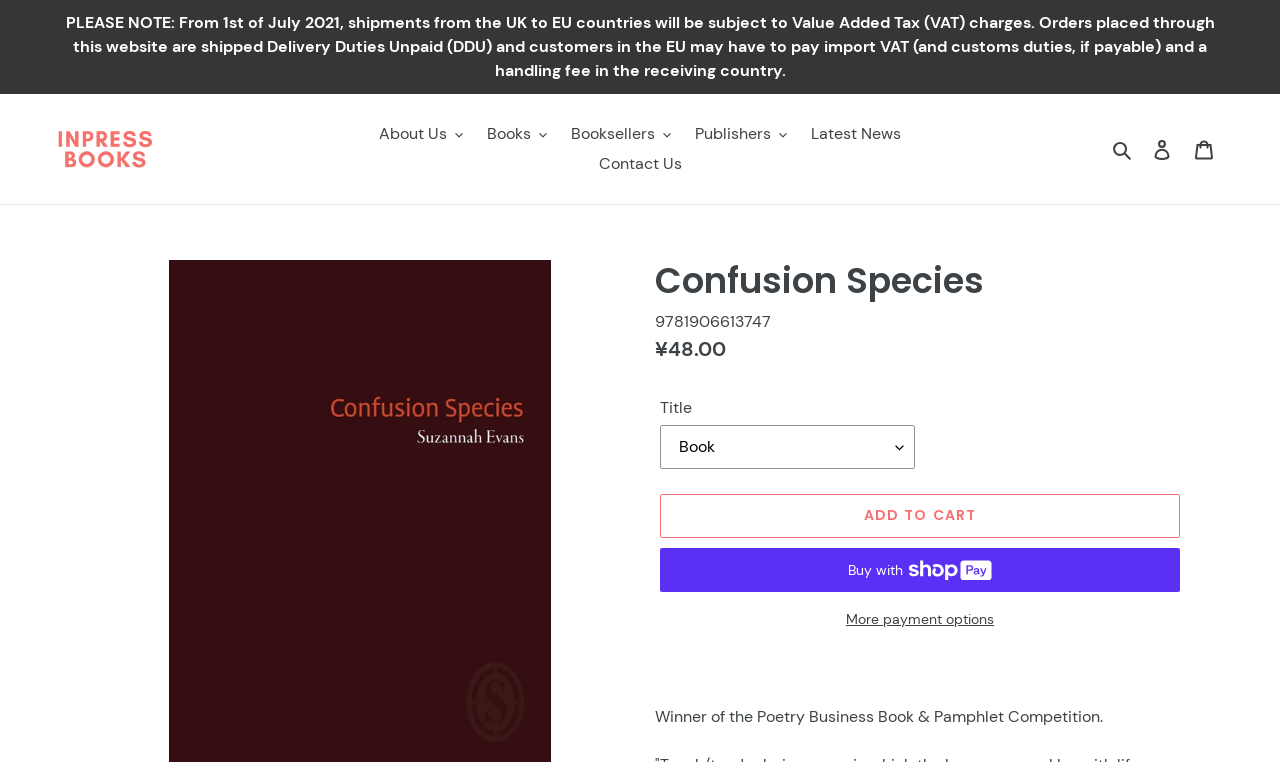Please examine the image and provide a detailed answer to the question: Is the book available for purchase?

I found an 'Add to cart' button and a 'Buy now with ShopPay' button, which indicates that the book is available for purchase.